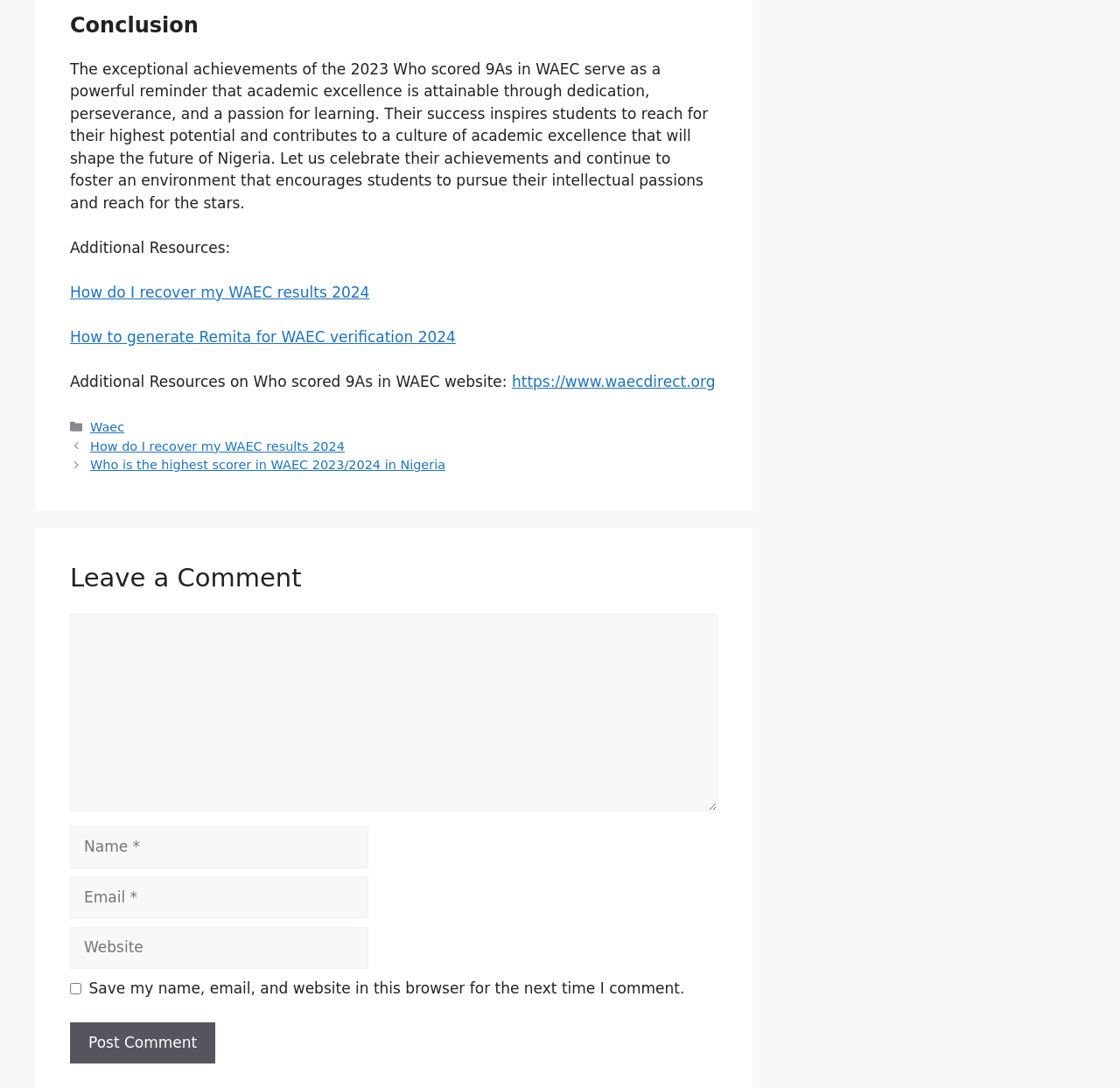Indicate the bounding box coordinates of the element that must be clicked to execute the instruction: "Contact us through email". The coordinates should be given as four float numbers between 0 and 1, i.e., [left, top, right, bottom].

None